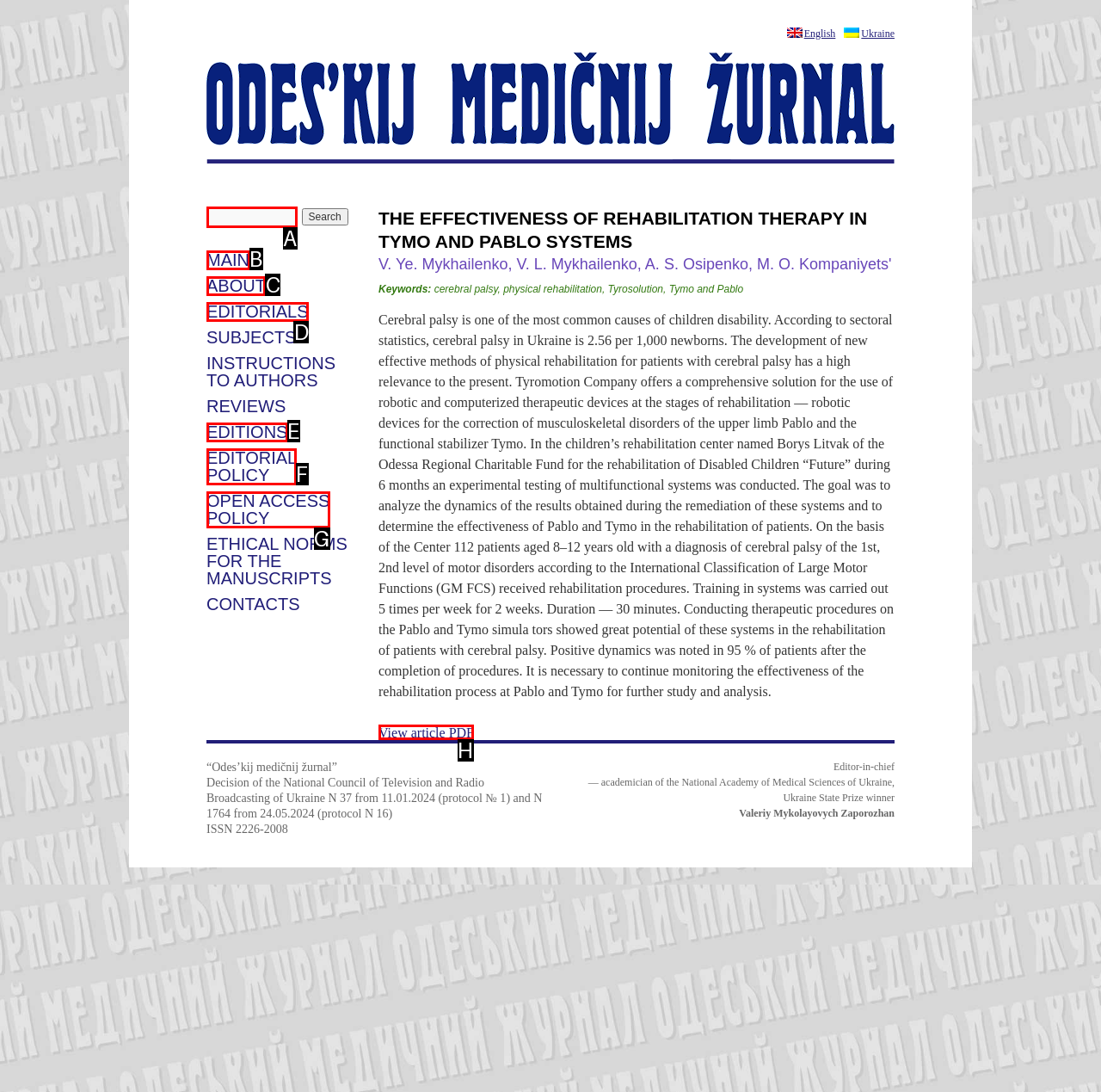Which HTML element should be clicked to perform the following task: View article PDF
Reply with the letter of the appropriate option.

H